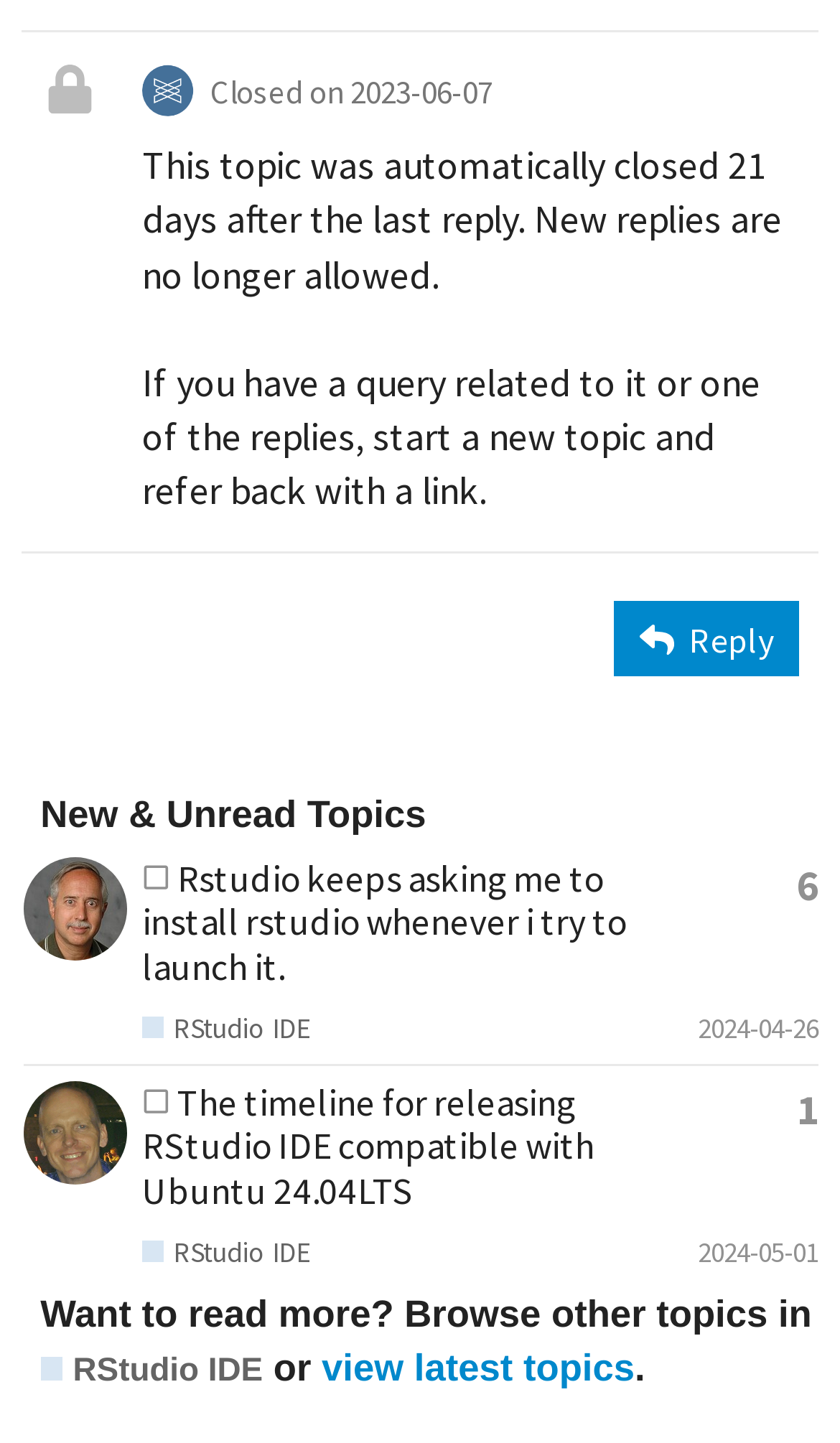Respond to the question below with a single word or phrase:
Why was the topic 'Rstudio keeps asking me to install rstudio whenever i try to launch it' closed?

Automatically closed after 21 days